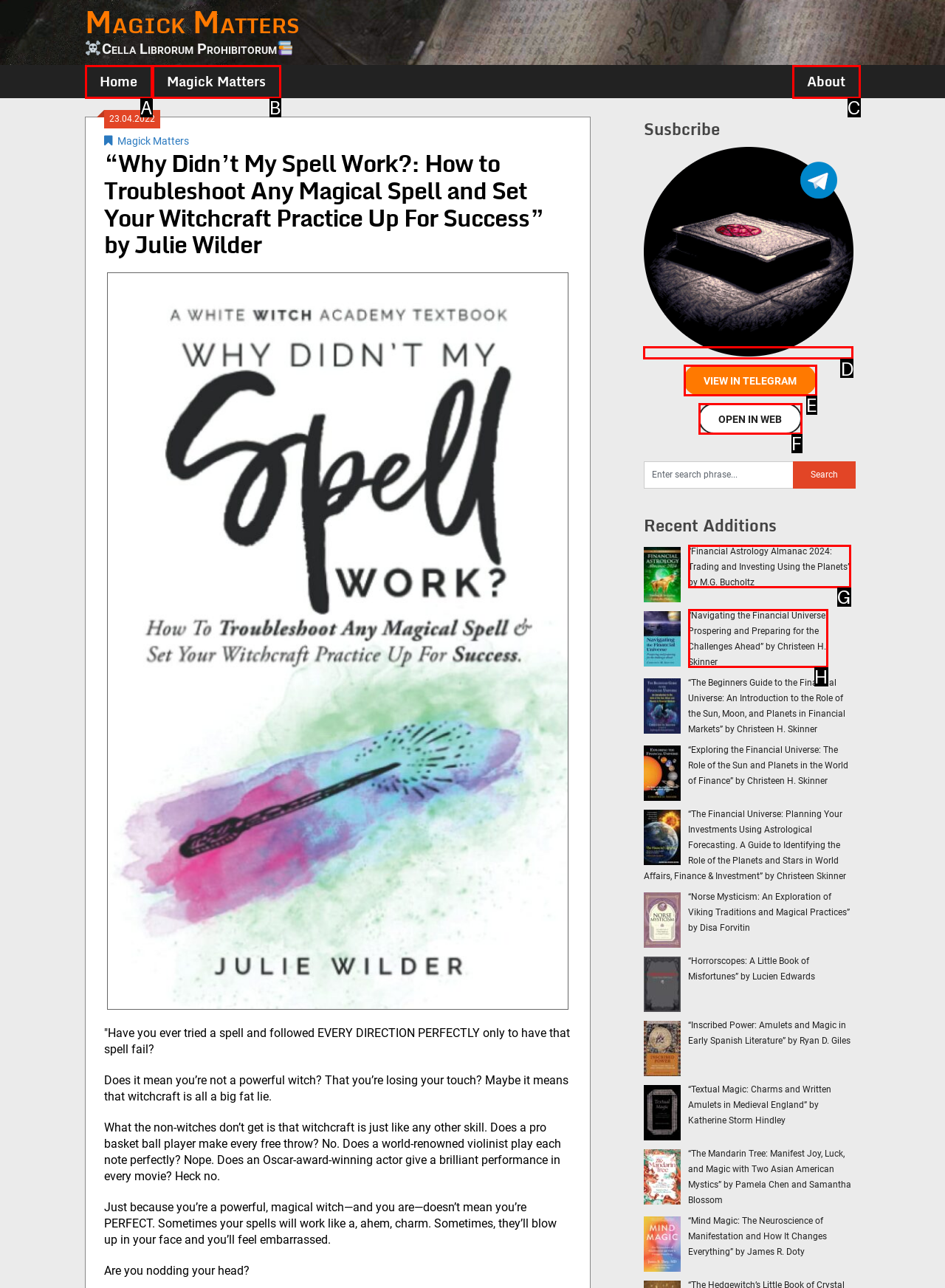Specify the letter of the UI element that should be clicked to achieve the following: Subscribe to Cella Librorum Prohibitorum
Provide the corresponding letter from the choices given.

D